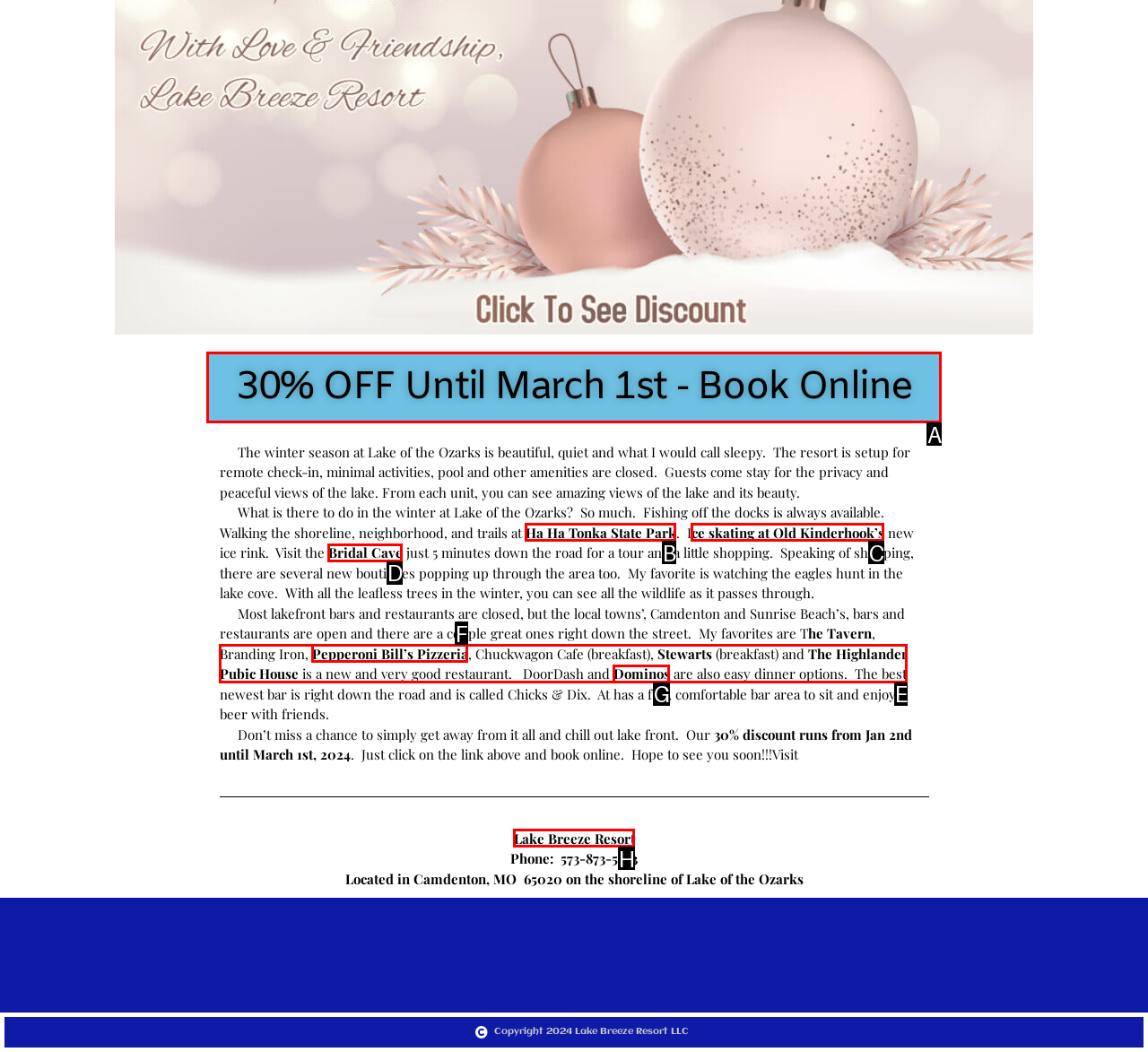Which option best describes: ce skating at Old Kinderhook’s
Respond with the letter of the appropriate choice.

C